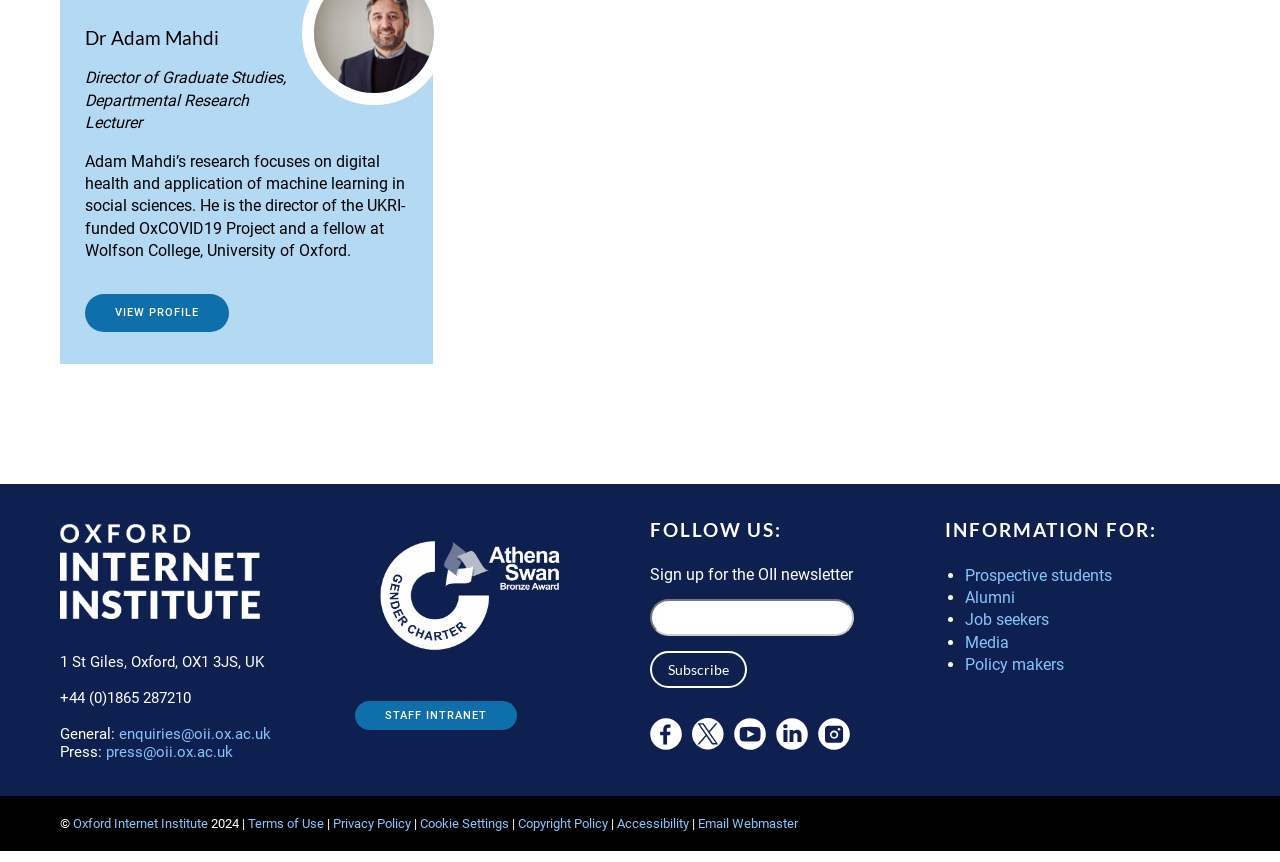Respond to the following question using a concise word or phrase: 
What is the address of the Oxford Internet Institute?

1 St Giles, Oxford, OX1 3JS, UK